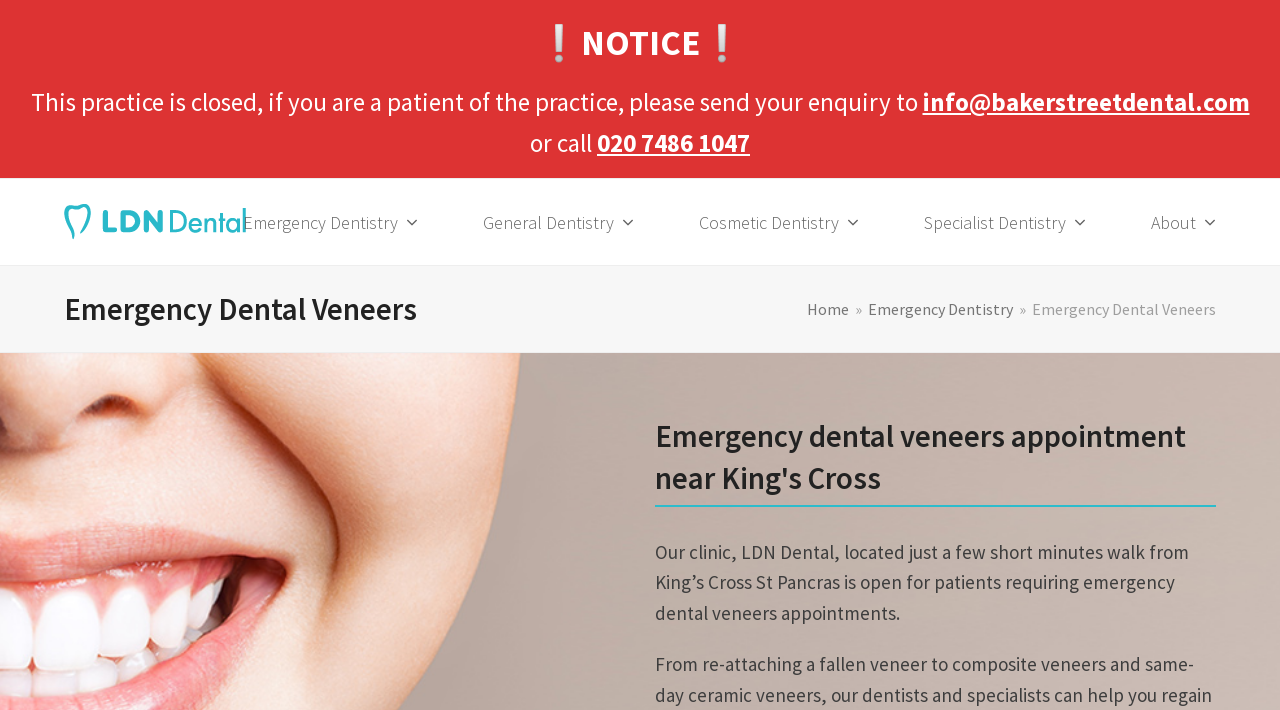Please provide a detailed answer to the question below by examining the image:
What is the email address to send an enquiry to?

I found the email address by looking at the notice section, which mentions sending an enquiry to info@bakerstreetdental.com.